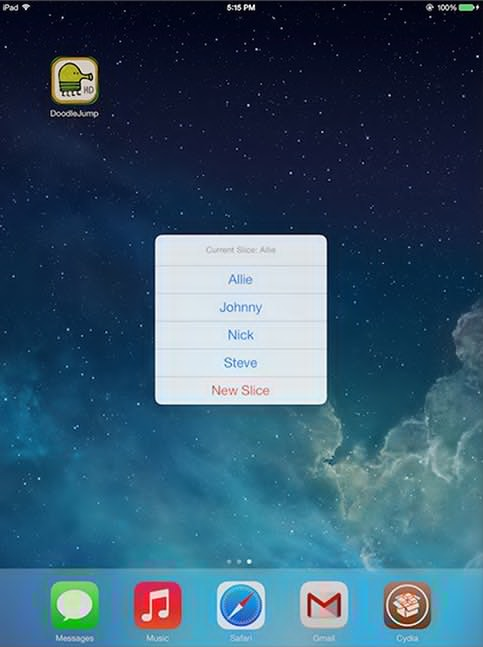Generate an in-depth description of the visual content.

The image displays an iPad screen featuring a selection menu for the "Slices" tweak on iOS 9, designed to facilitate the use of multiple social accounts on a single device. At the center of the screen is a modal window titled "Current Slice: Allie," listing the names Allie, Johnny, Nick, and Steve, each represented as selectable options. The bottom of the menu also provides a button labeled "New Slice," suggesting users can add additional profiles. The iPad's home screen is visible in the background, showcasing app icons at the bottom, including DoodleJump. The backdrop features a captivating starry sky, creating a visually appealing contrast with the menu. This functionality is particularly useful for shared devices, allowing different users to maintain their individual social media interactions seamlessly.